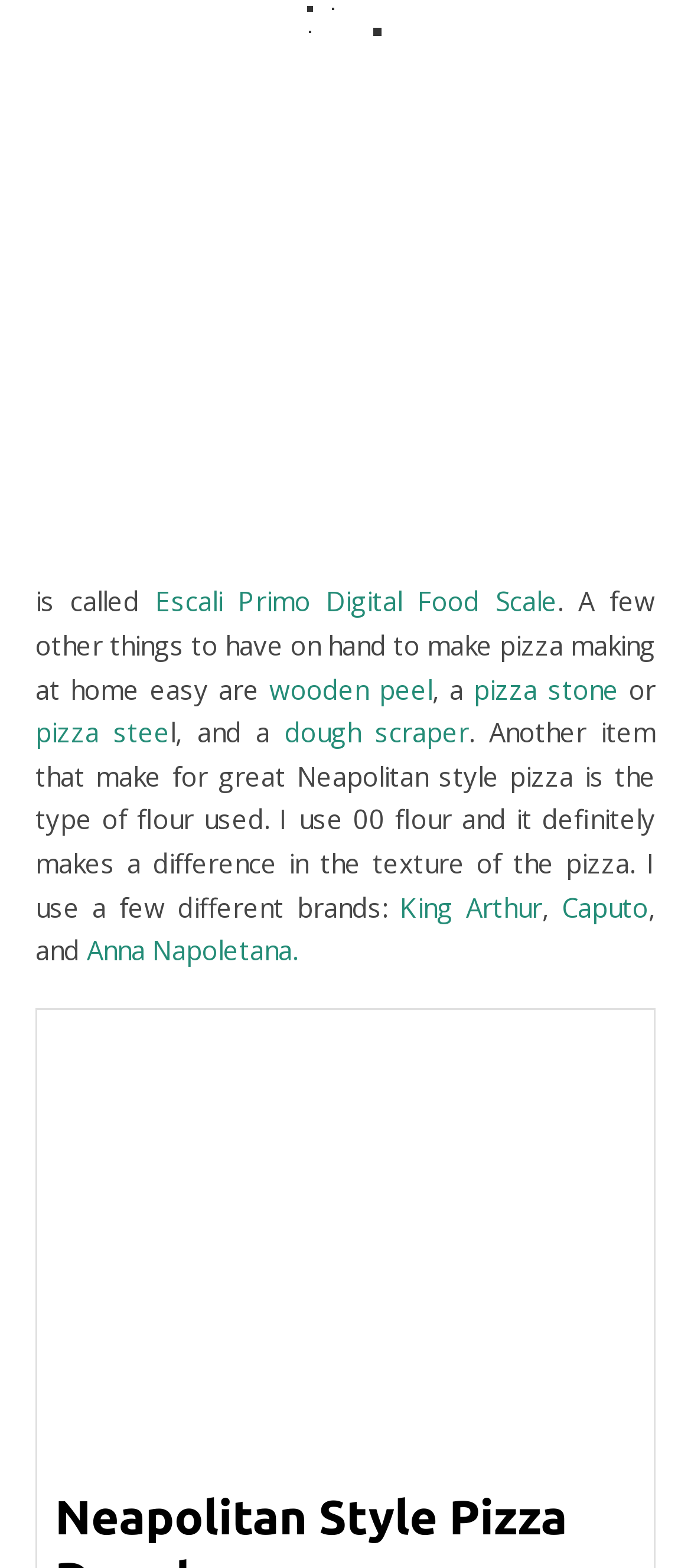Determine the bounding box for the UI element that matches this description: "aria-label="Whatsapp" title="Whatsapp"".

[0.756, 0.062, 0.846, 0.101]